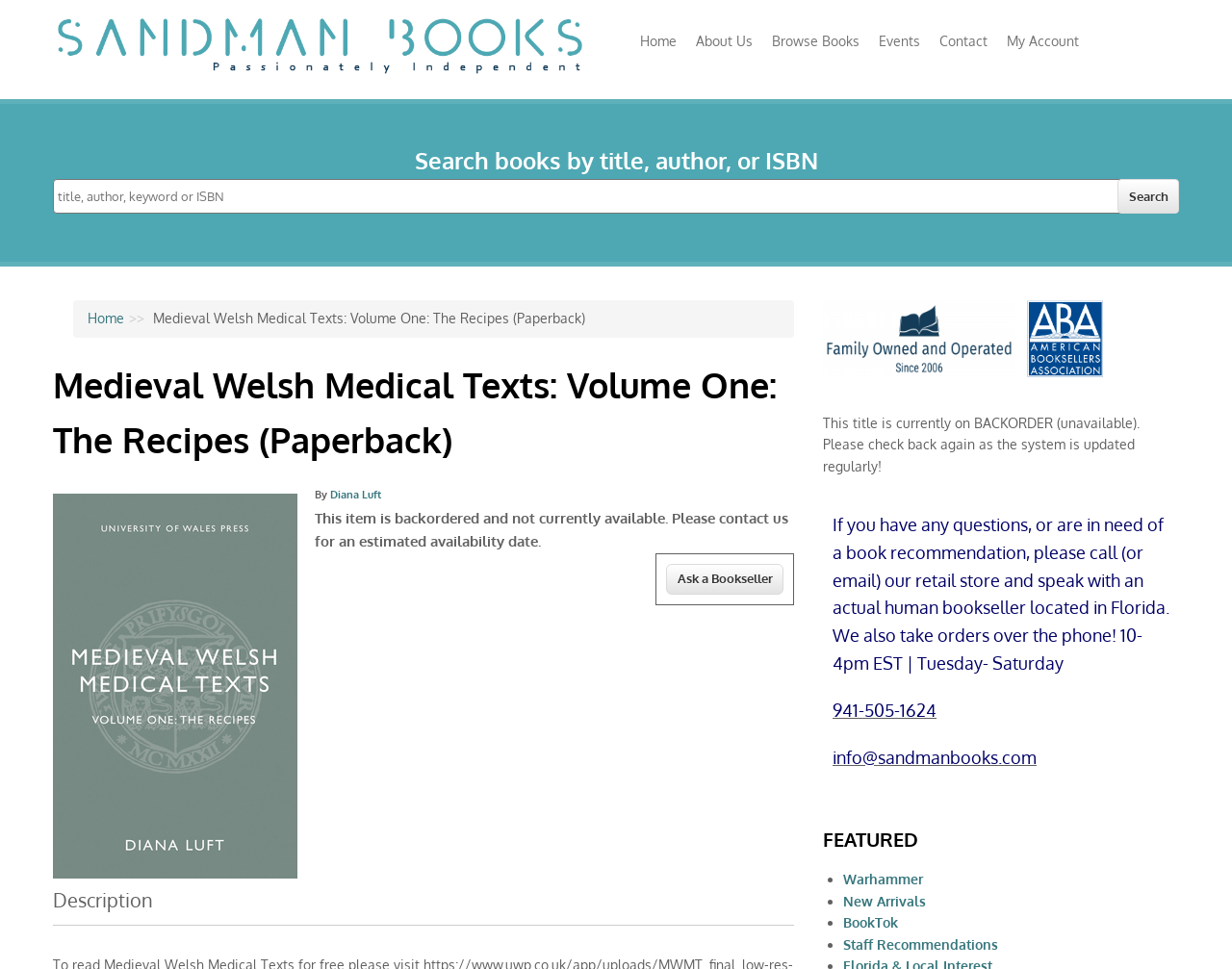Determine the bounding box coordinates for the region that must be clicked to execute the following instruction: "Search for a book".

[0.043, 0.185, 0.957, 0.221]